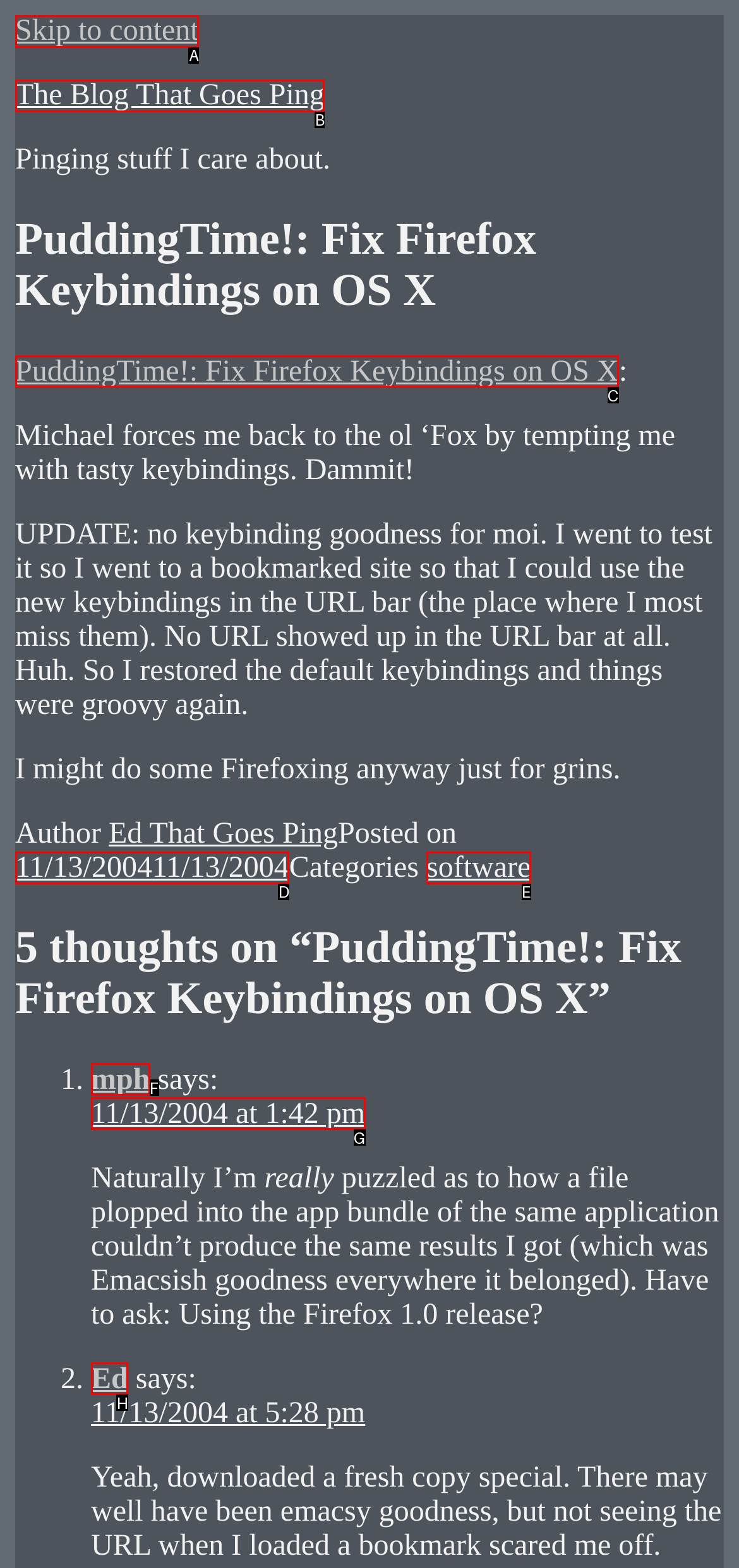Pick the option that should be clicked to perform the following task: Read the article 'PuddingTime!: Fix Firefox Keybindings on OS X'
Answer with the letter of the selected option from the available choices.

C